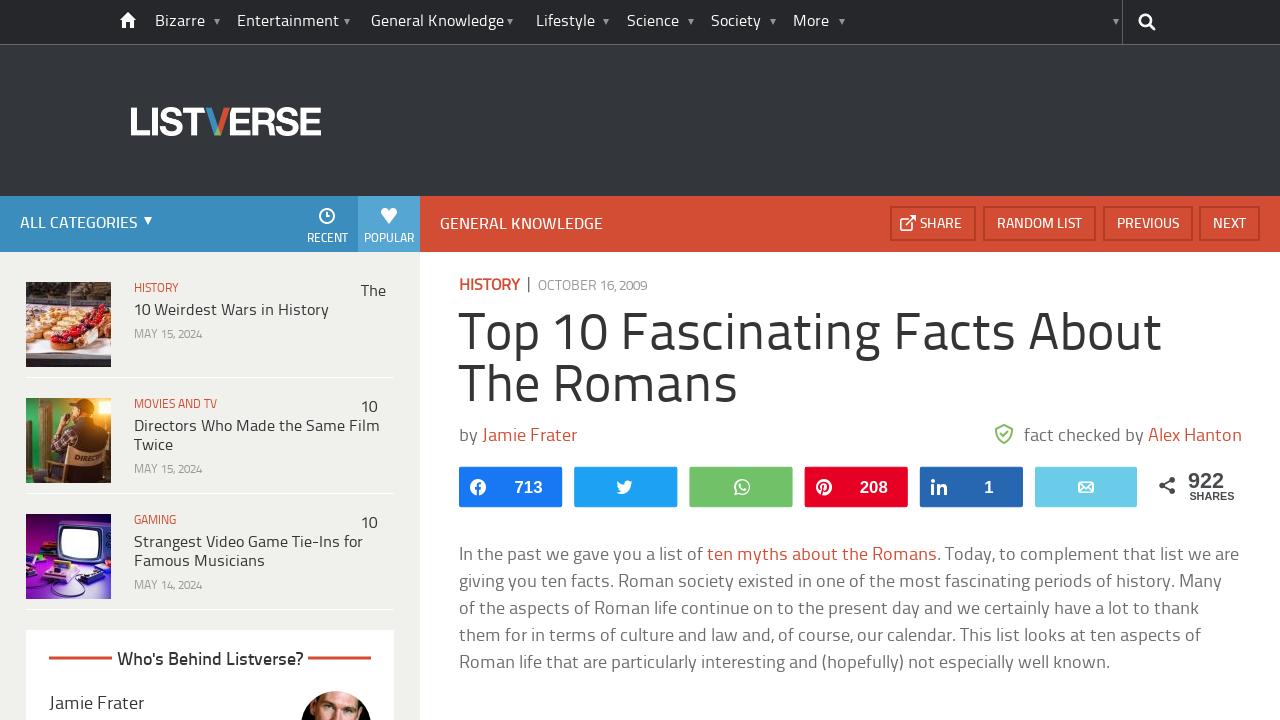Please determine the bounding box coordinates for the element with the description: "ten myths about the Romans".

[0.585, 0.758, 0.765, 0.784]